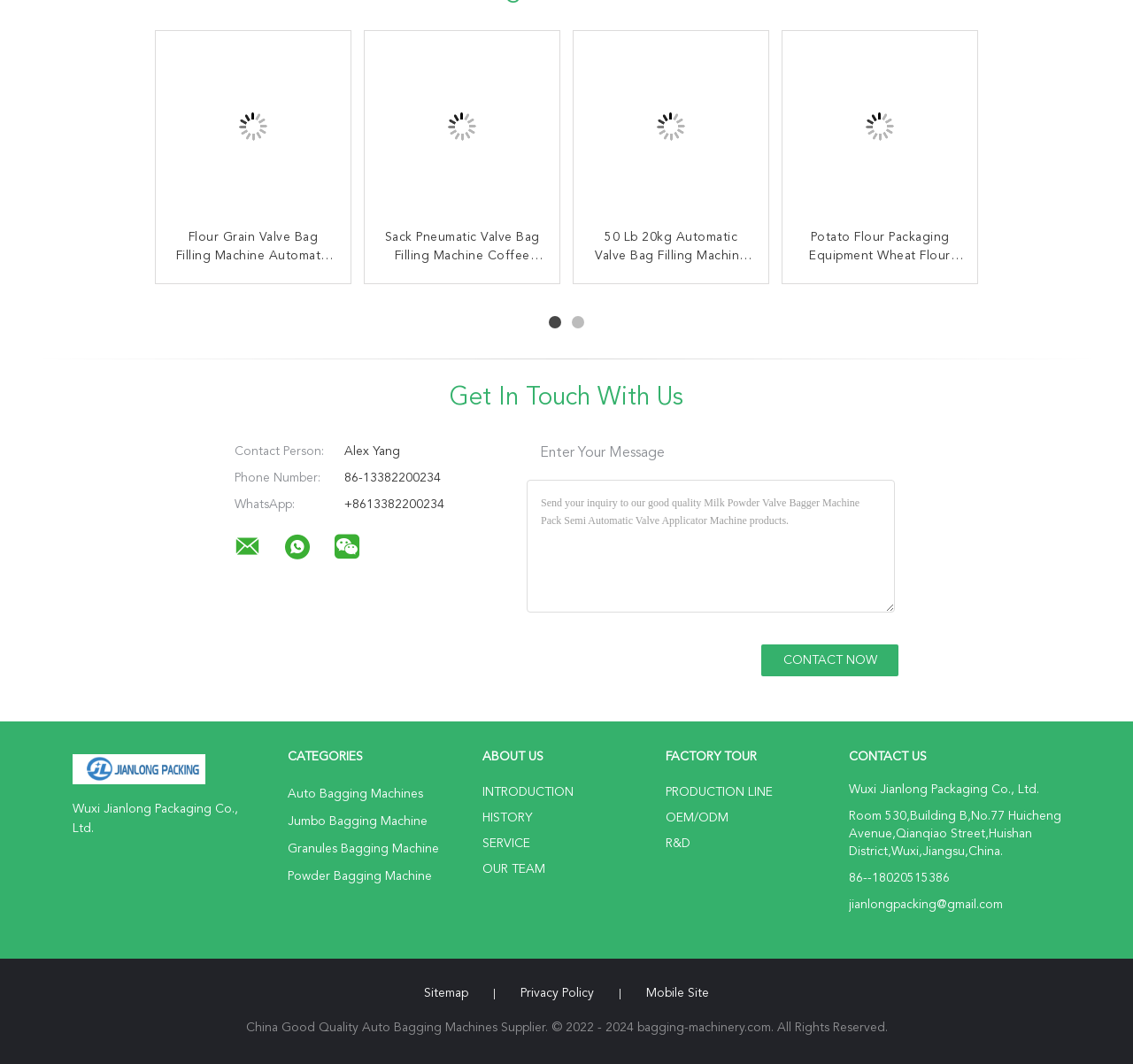What is the purpose of the 'Contact Now' button?
Using the image as a reference, give a one-word or short phrase answer.

To send an inquiry